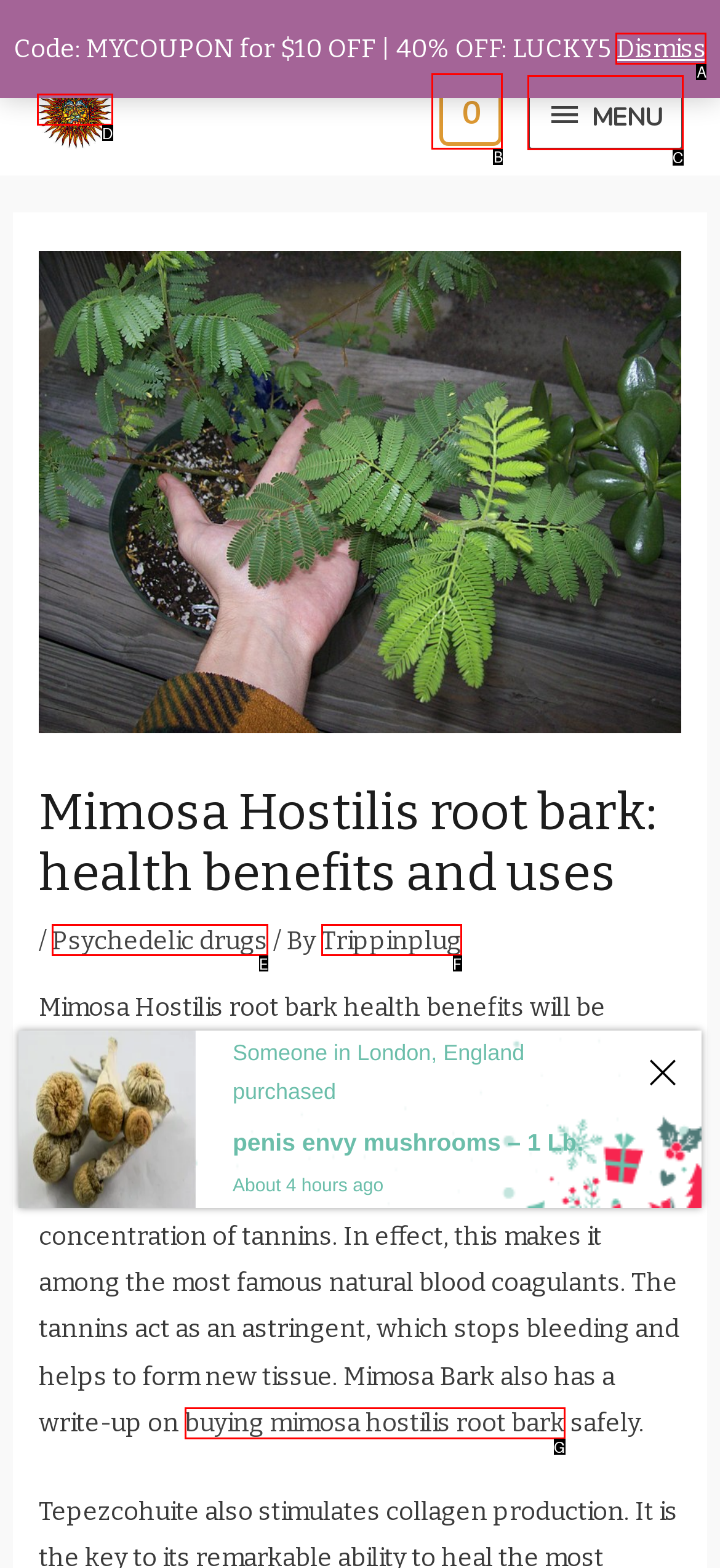Identify the HTML element that matches the description: Give me more info. Provide the letter of the correct option from the choices.

None